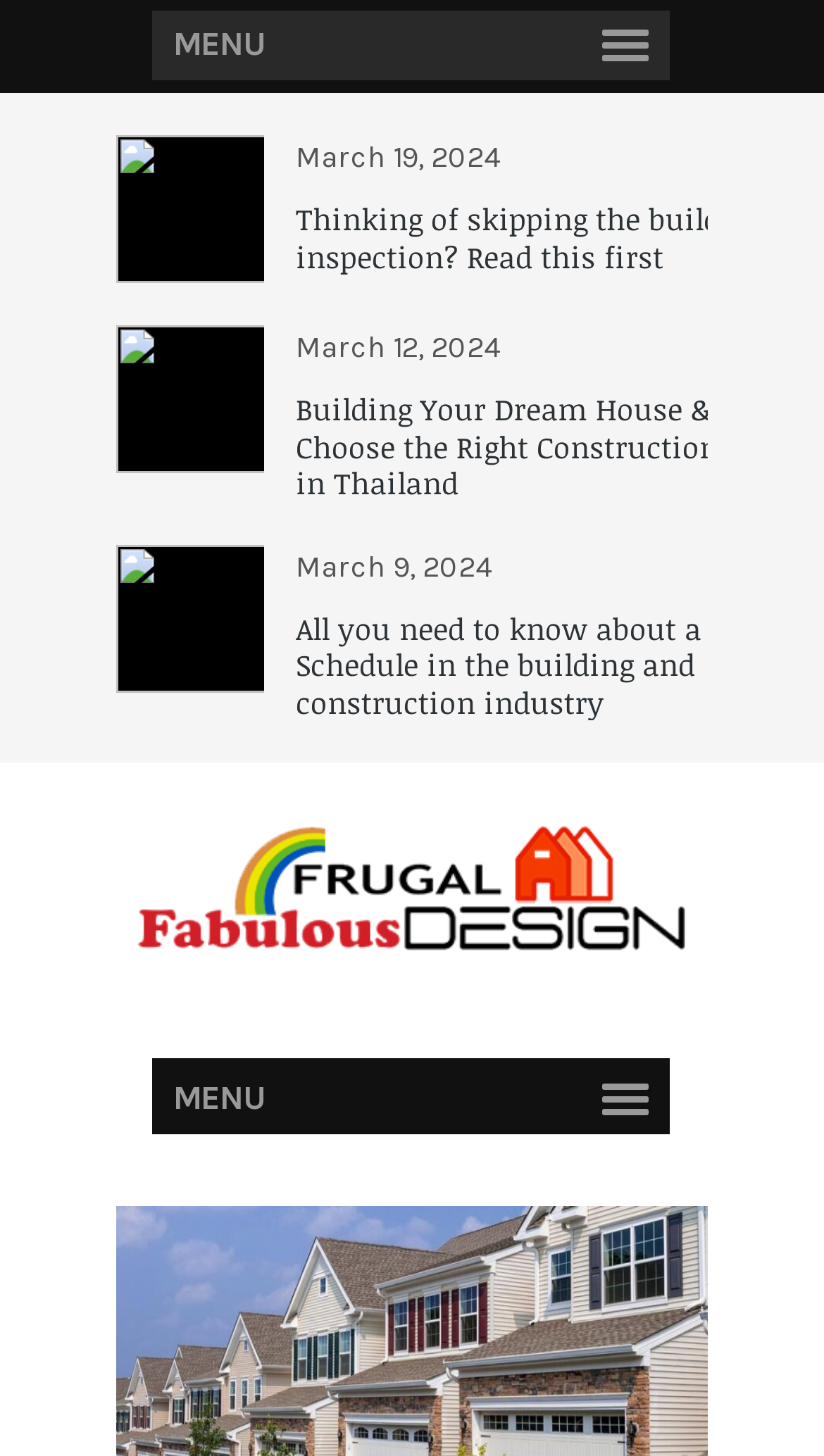Determine the main text heading of the webpage and provide its content.

The Reasons Why Every Home Needs a Garage.